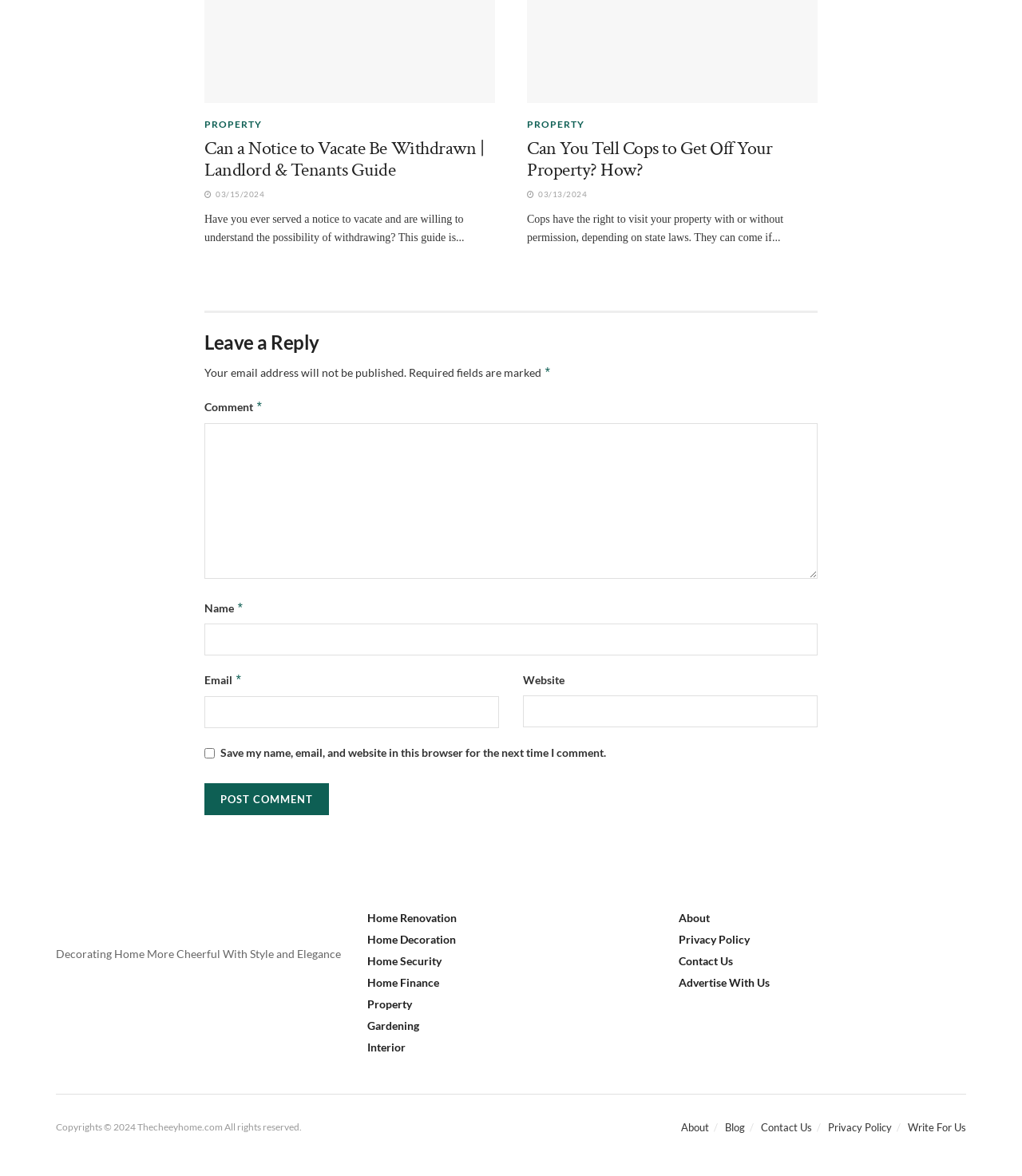Locate and provide the bounding box coordinates for the HTML element that matches this description: "parent_node: Name * name="author"".

[0.2, 0.528, 0.8, 0.556]